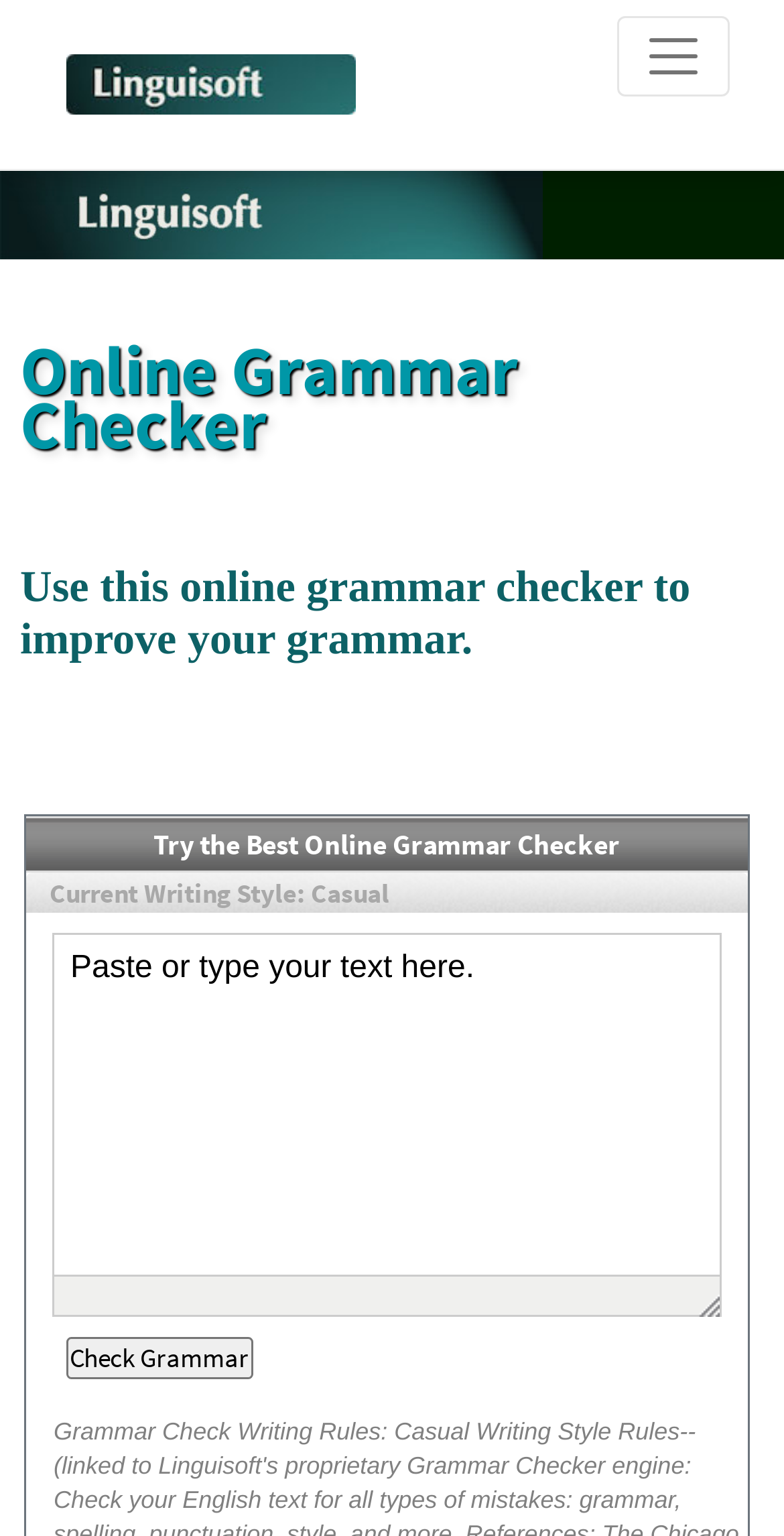Write an exhaustive caption that covers the webpage's main aspects.

The webpage is a free grammar check tool provided by Linguisoft. At the top left corner, there is a link to Linguisoft, accompanied by a small image of the company's logo. Next to it, on the top right corner, there is a button to toggle navigation.

Below the top section, there is a large image of Linguisoft, taking up most of the width of the page. Underneath the image, there is a table with a single row and two columns. The left column contains a heading "Online Grammar Checker" and a paragraph of text describing the tool's purpose. The right column is a rich text area where users can input their text for grammar checking.

Inside the rich text area, there is an iframe with a toolbar and a help option. Below the iframe, there is a group of elements, including a static text element and a link. On the right side of the rich text area, there is another table with a single row and two columns. The left column contains a button labeled "Check Grammar", and the right column is empty.

Overall, the webpage is focused on providing a free grammar checking tool, with a clear and simple layout that guides users to input their text and check for grammar errors.